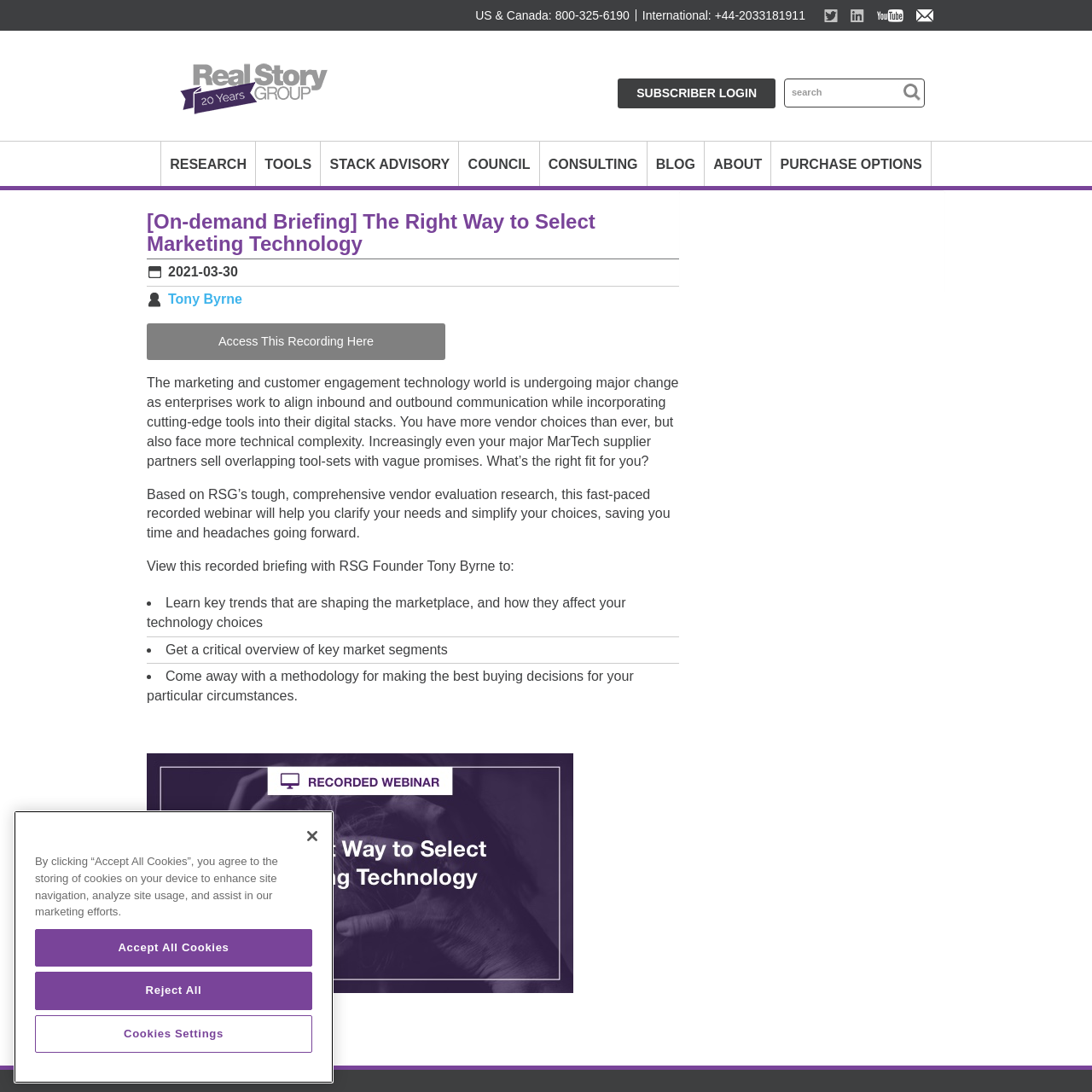Create an elaborate caption that covers all aspects of the webpage.

This webpage is about a recorded briefing on selecting marketing technology, provided by Real Story Group. At the top, there is a navigation menu with links to various sections of the website, including Research, Tools, and About. Below the navigation menu, there is a heading with the title of the briefing, "[On-demand Briefing] The Right Way to Select Marketing Technology". 

To the right of the heading, there is a time indicator showing the date "2021-03-30". Below the heading, there is an article section with a link to the author, Tony Byrne. 

The main content of the webpage is a description of the briefing, which explains that the marketing and customer engagement technology world is undergoing major changes, and that this briefing will help clarify needs and simplify choices. The description is followed by a list of what viewers can expect to learn from the briefing, including key trends shaping the marketplace, an overview of key market segments, and a methodology for making the best buying decisions.

There are several calls-to-action on the page, including a link to "Access This Recording Here" and a link to "Email Marketing" with an accompanying image. Additionally, there is a link to access the slide deck. 

At the bottom of the page, there is a cookie banner with a privacy alert dialog, which provides information about the use of cookies on the site and offers options to accept or reject cookies.